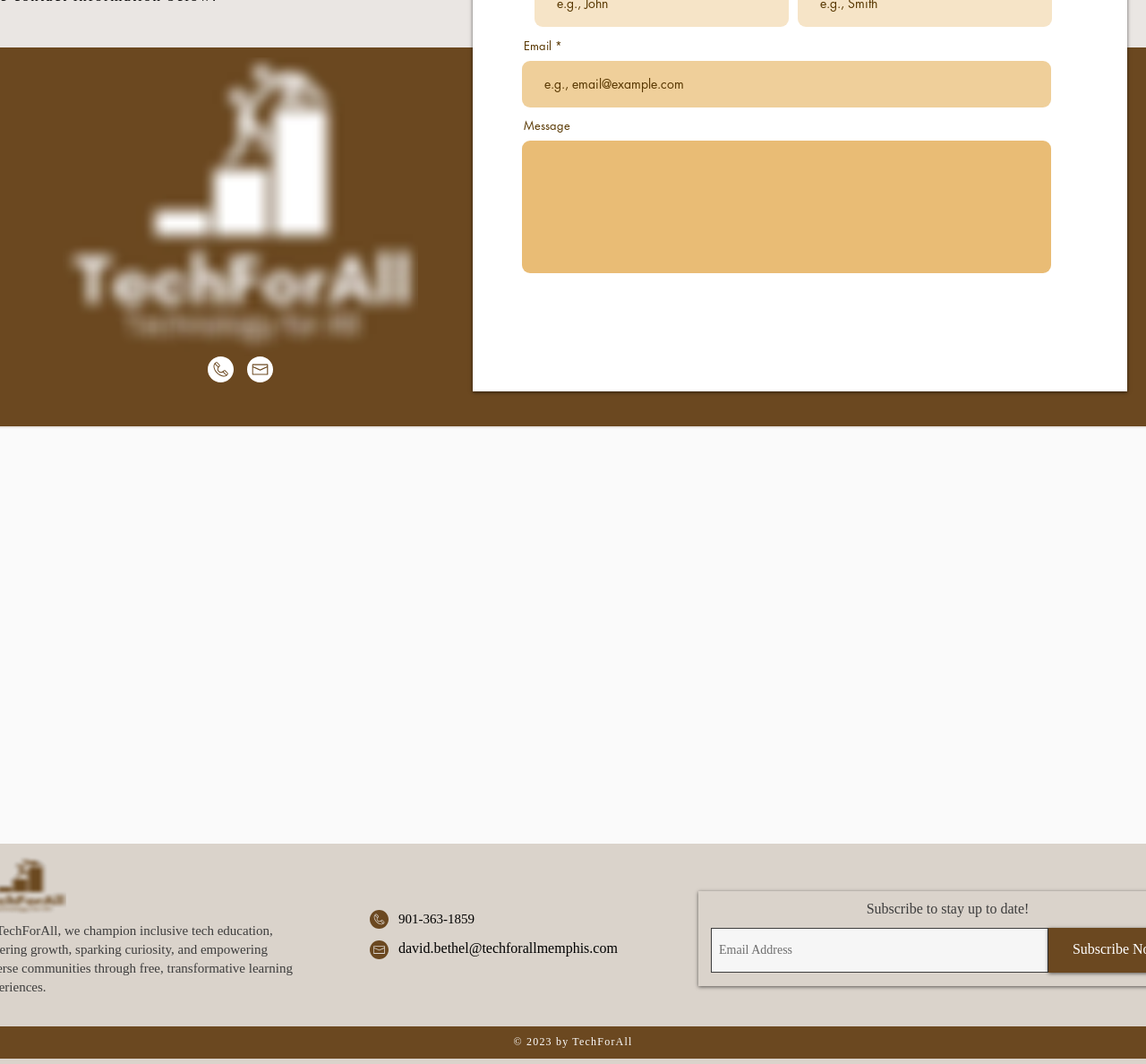What is the content of the iframe?
Please use the image to deliver a detailed and complete answer.

The iframe has a description 'Google Maps' and occupies a significant portion of the webpage, indicating that it displays a Google Maps interface, likely showing a location related to the webpage's content.